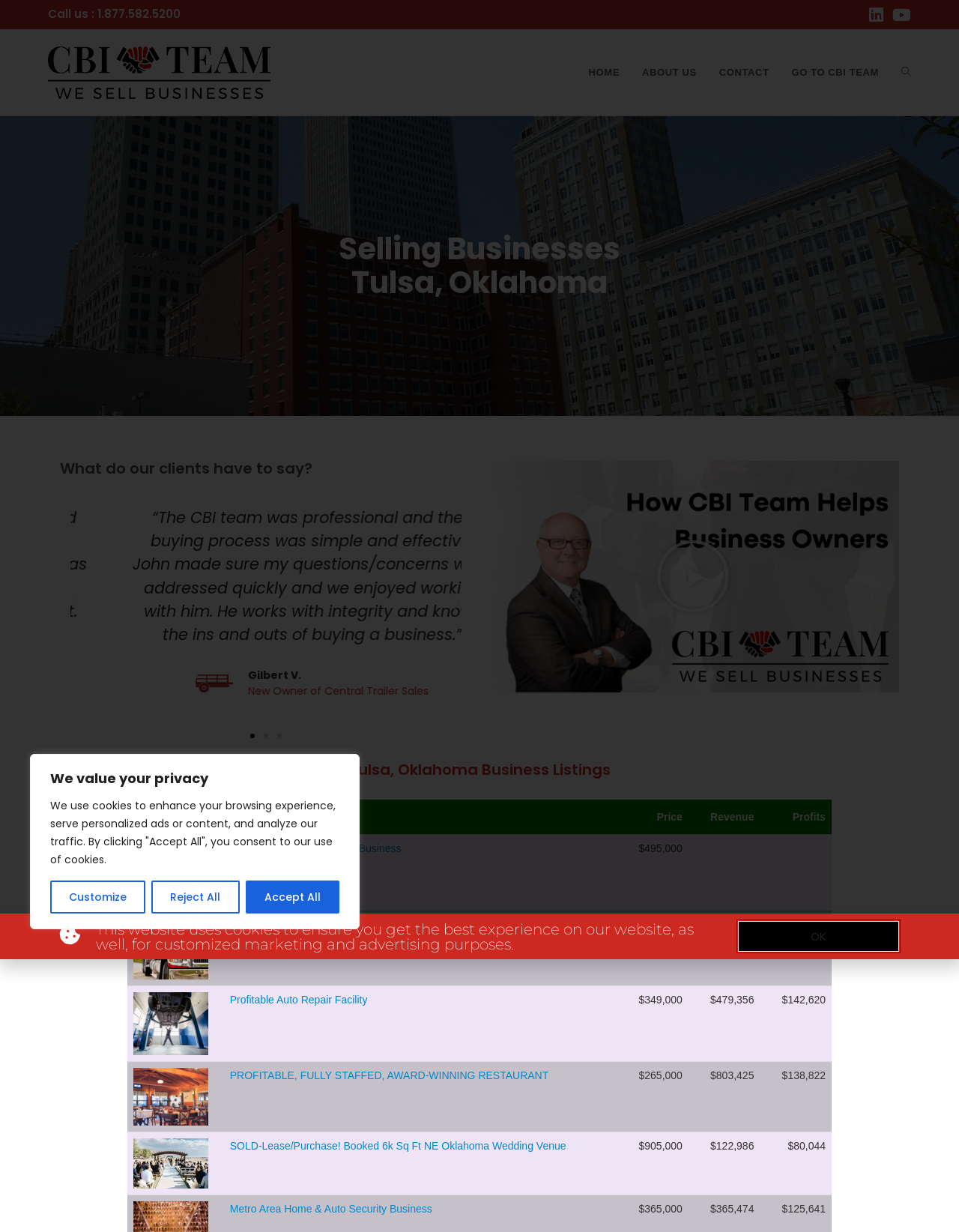Locate the bounding box of the UI element based on this description: "GO TO CBI TEAM". Provide four float numbers between 0 and 1 as [left, top, right, bottom].

[0.814, 0.036, 0.928, 0.081]